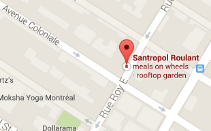What is the intersection where Santropol Roulant is located?
Can you provide an in-depth and detailed response to the question?

The answer can be obtained by looking at the Google Maps view, which shows the location of Santropol Roulant at the intersection of Rue Roy Est and Avenue Coloniale in Montreal.